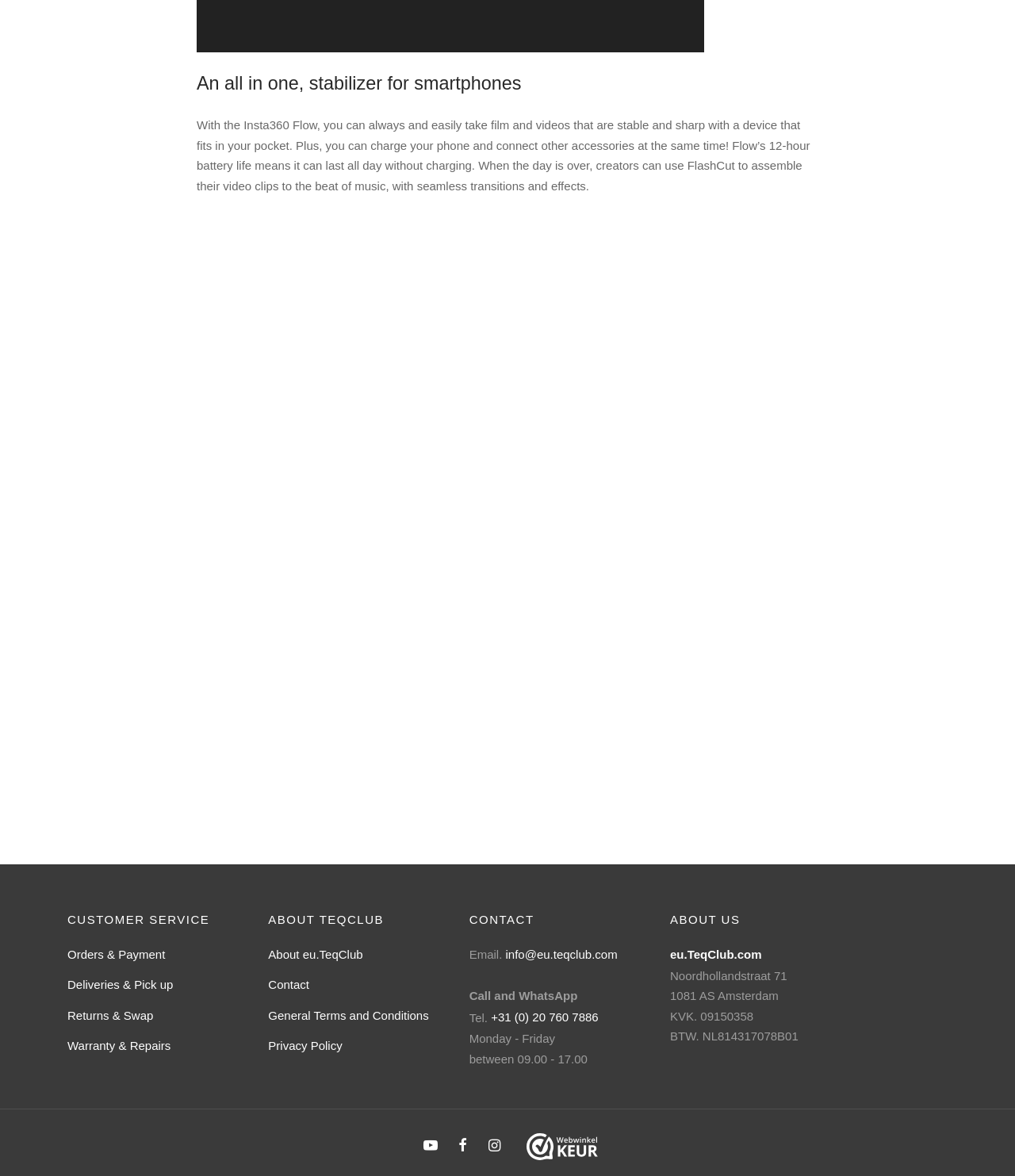What is the battery life of the Insta360 Flow?
Based on the screenshot, respond with a single word or phrase.

12 hours